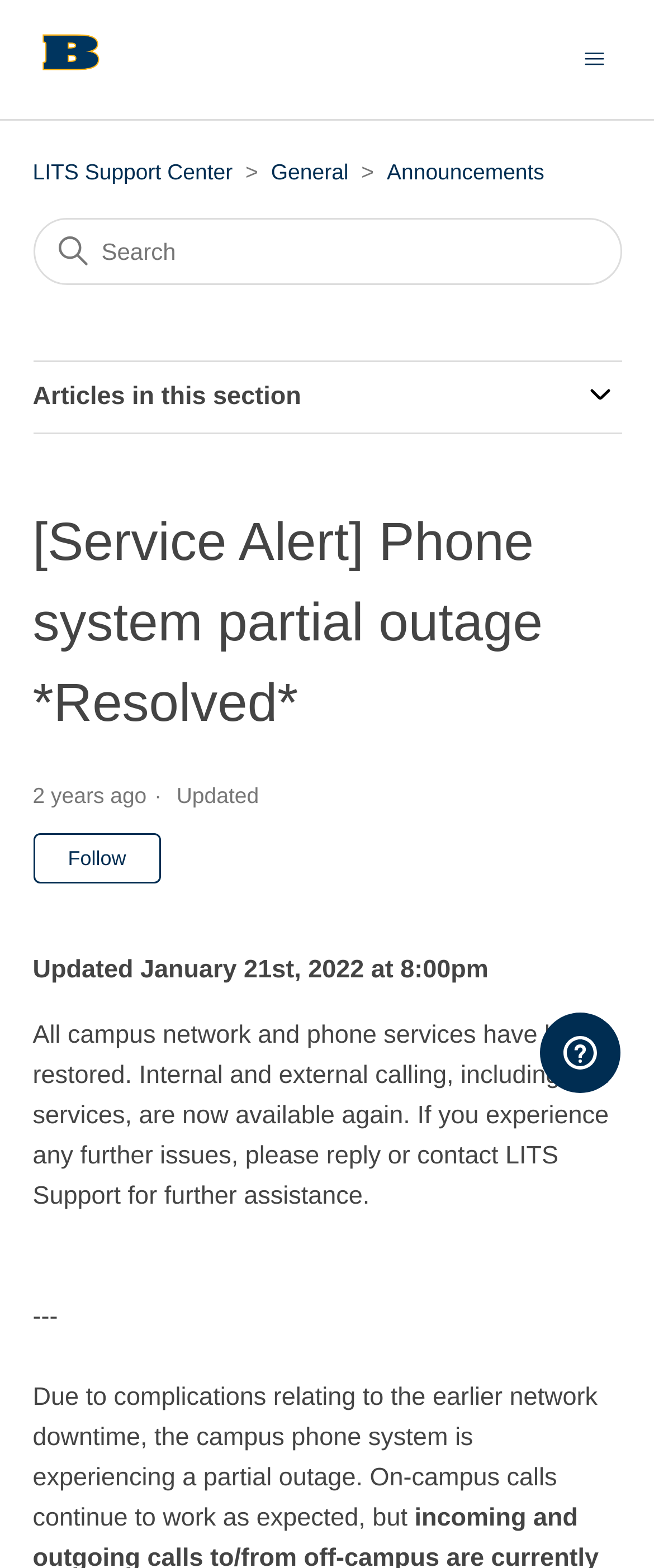Answer with a single word or phrase: 
What services are now available again?

Internal and external calling, including 911 services